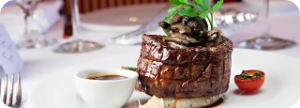Describe every aspect of the image in detail.

The image showcases a beautifully plated dish from the Carnival Conquest Renoir Restaurant. Featured is a succulent piece of beef, expertly cooked to perfection, topped with sautéed mushrooms and garnished with fresh herbs. Accompanying the main attraction is a small serving of rich sauce, likely meant for dipping, enhancing the flavors of the dish. A cherry tomato adds a pop of color and freshness to the presentation, which sits elegantly on a fine dining table adorned with polished silverware and table settings. This dish exemplifies the delightful culinary experiences available on Deck 4, promising guests an exquisite dining adventure aboard the Carnival cruise.